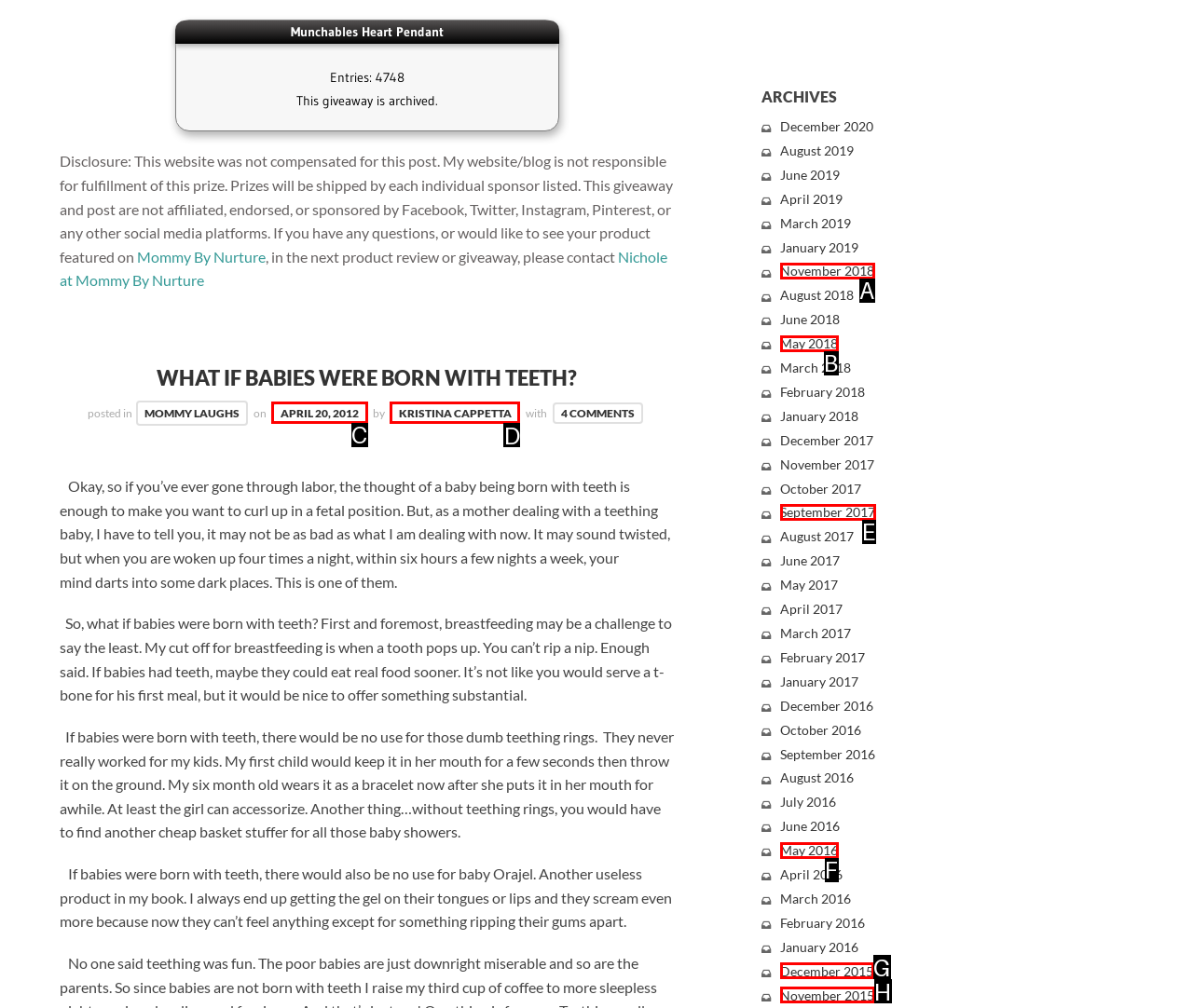Out of the given choices, which letter corresponds to the UI element required to View the 'APRIL 20, 2012' post? Answer with the letter.

C